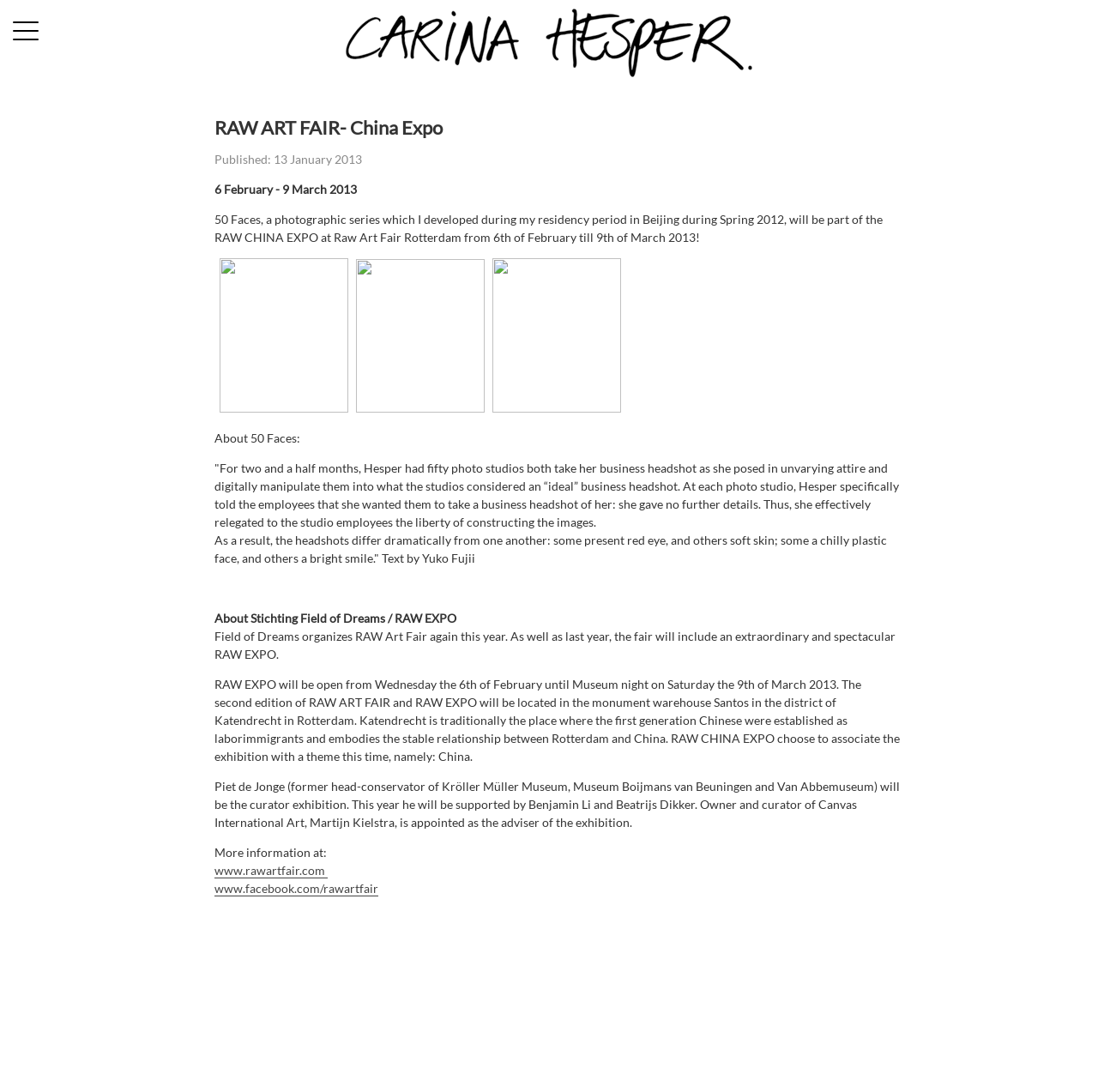Answer the question using only a single word or phrase: 
What is the theme of RAW CHINA EXPO?

China